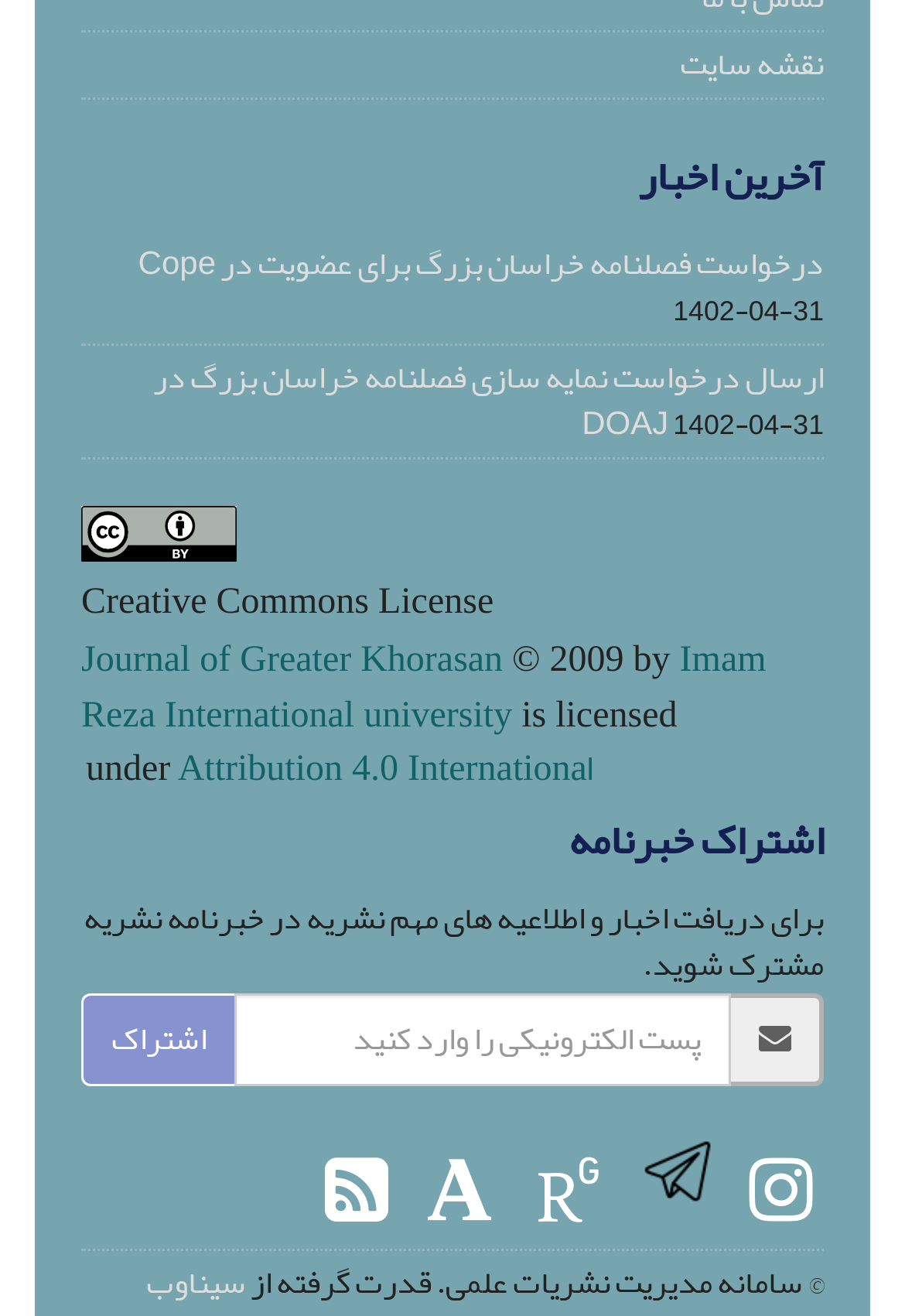Could you find the bounding box coordinates of the clickable area to complete this instruction: "click on the link to request membership in Cope"?

[0.153, 0.176, 0.91, 0.224]